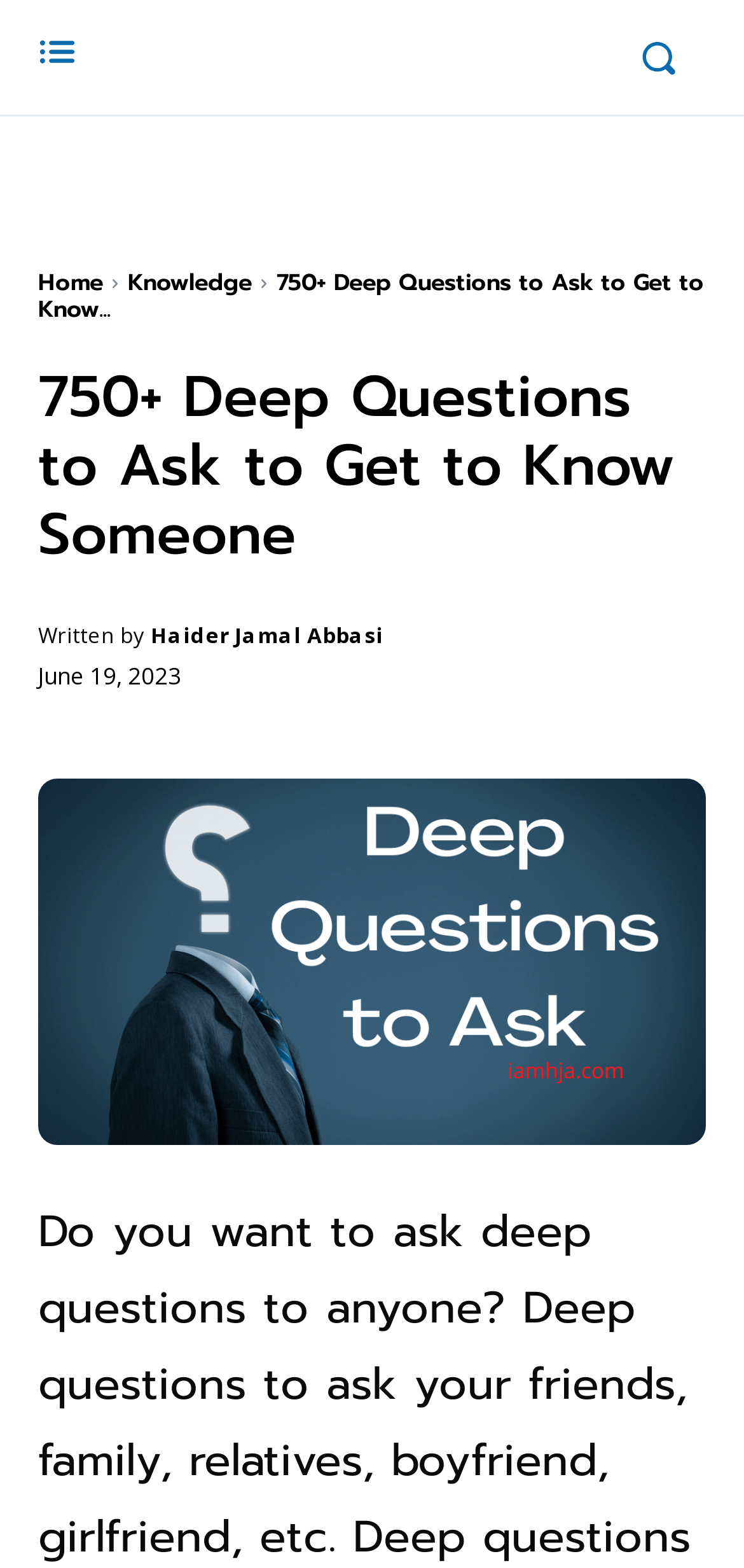What is the width of the first image?
Identify the answer in the screenshot and reply with a single word or phrase.

0.052